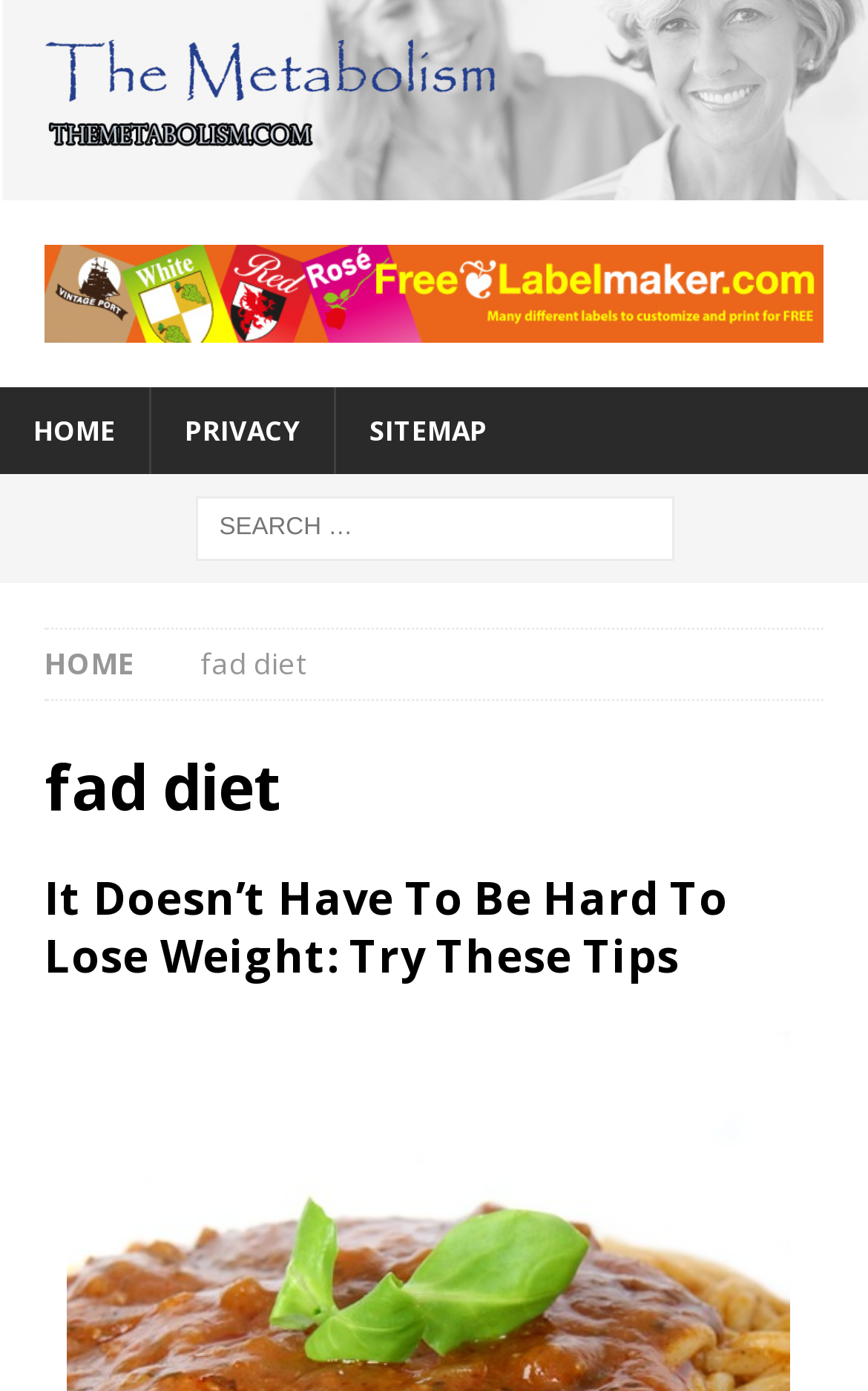Provide a short, one-word or phrase answer to the question below:
How many images are on the webpage?

2